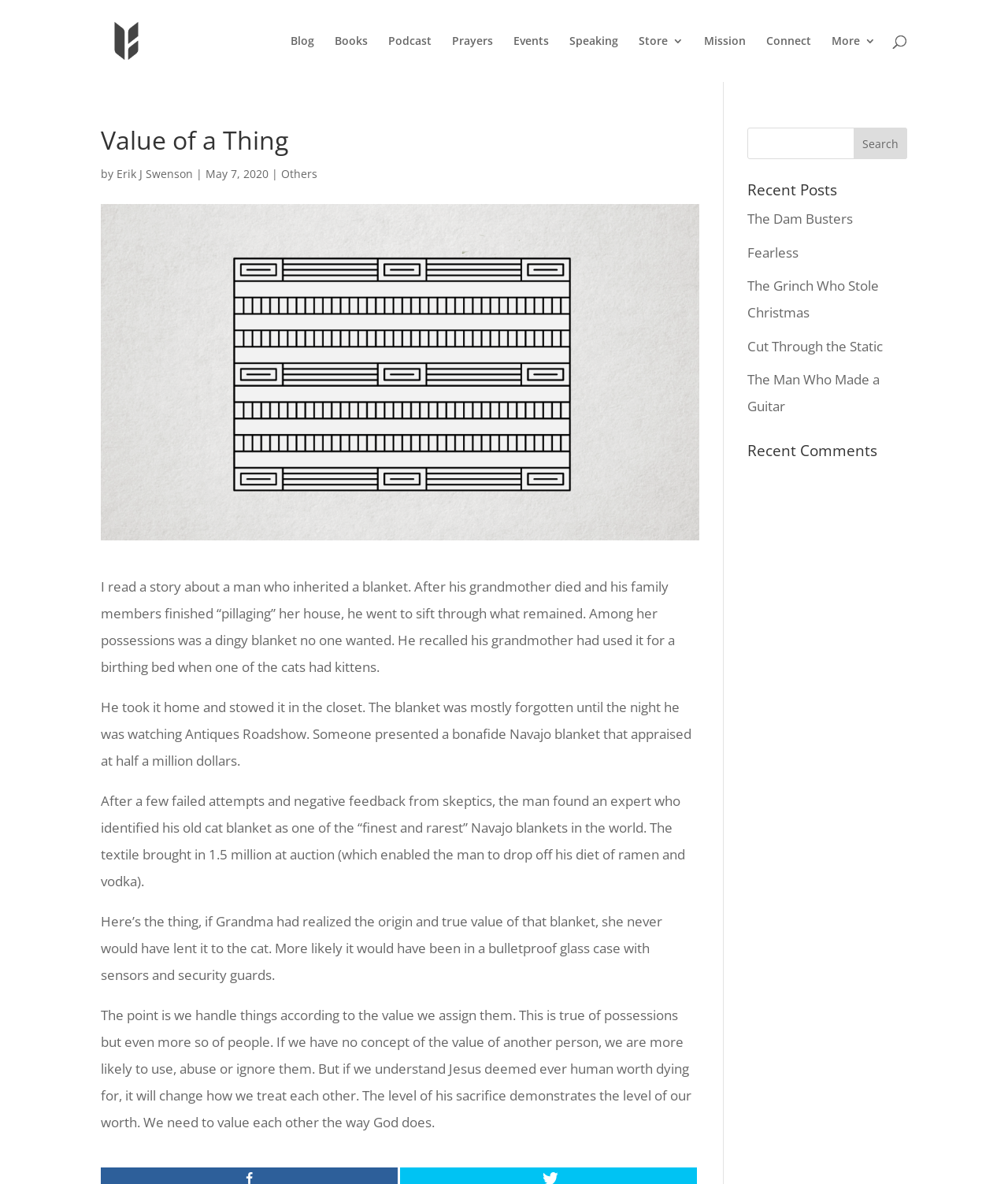What is the author of the article?
Identify the answer in the screenshot and reply with a single word or phrase.

Erik J Swenson